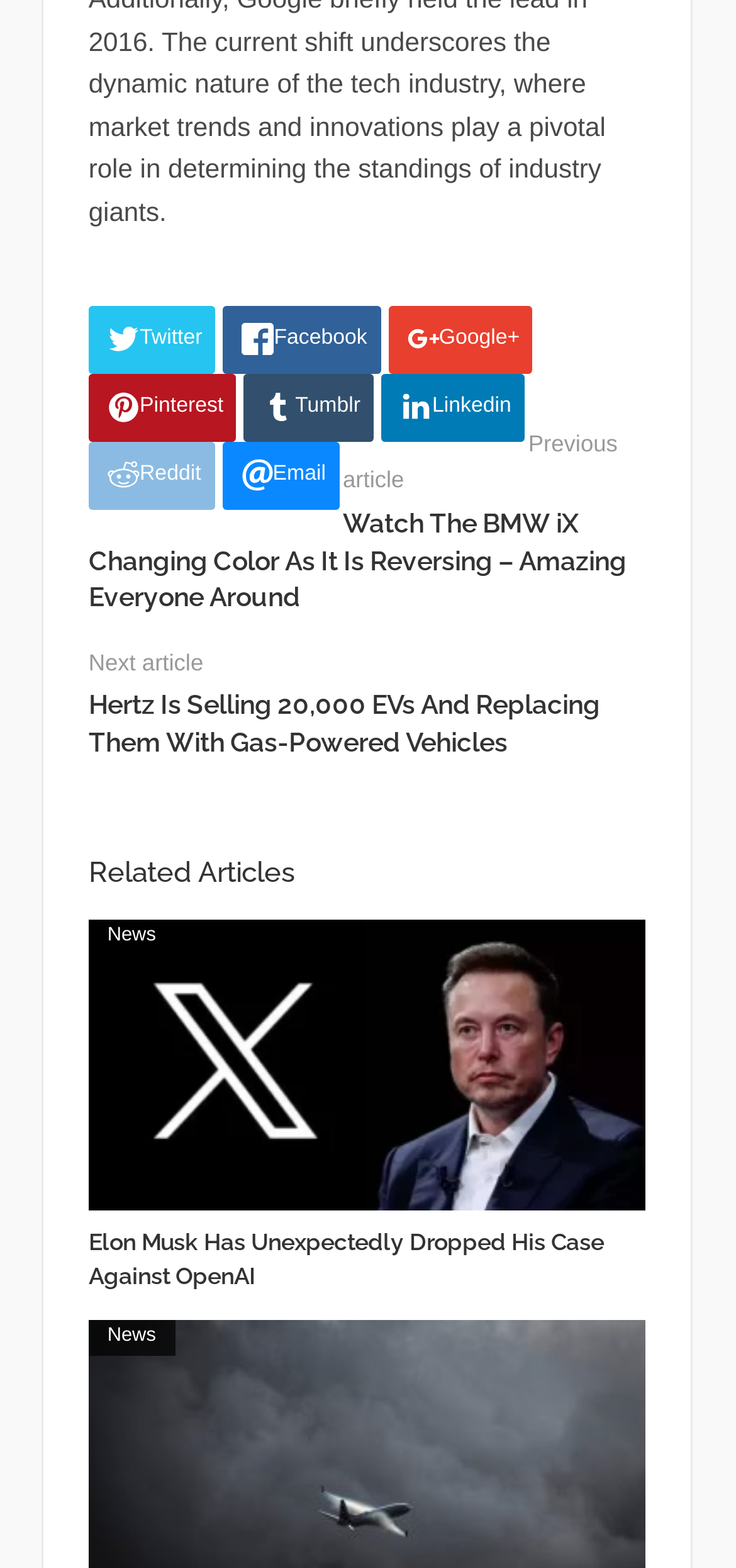Find the bounding box coordinates of the element to click in order to complete the given instruction: "Share on Twitter."

[0.121, 0.195, 0.293, 0.238]